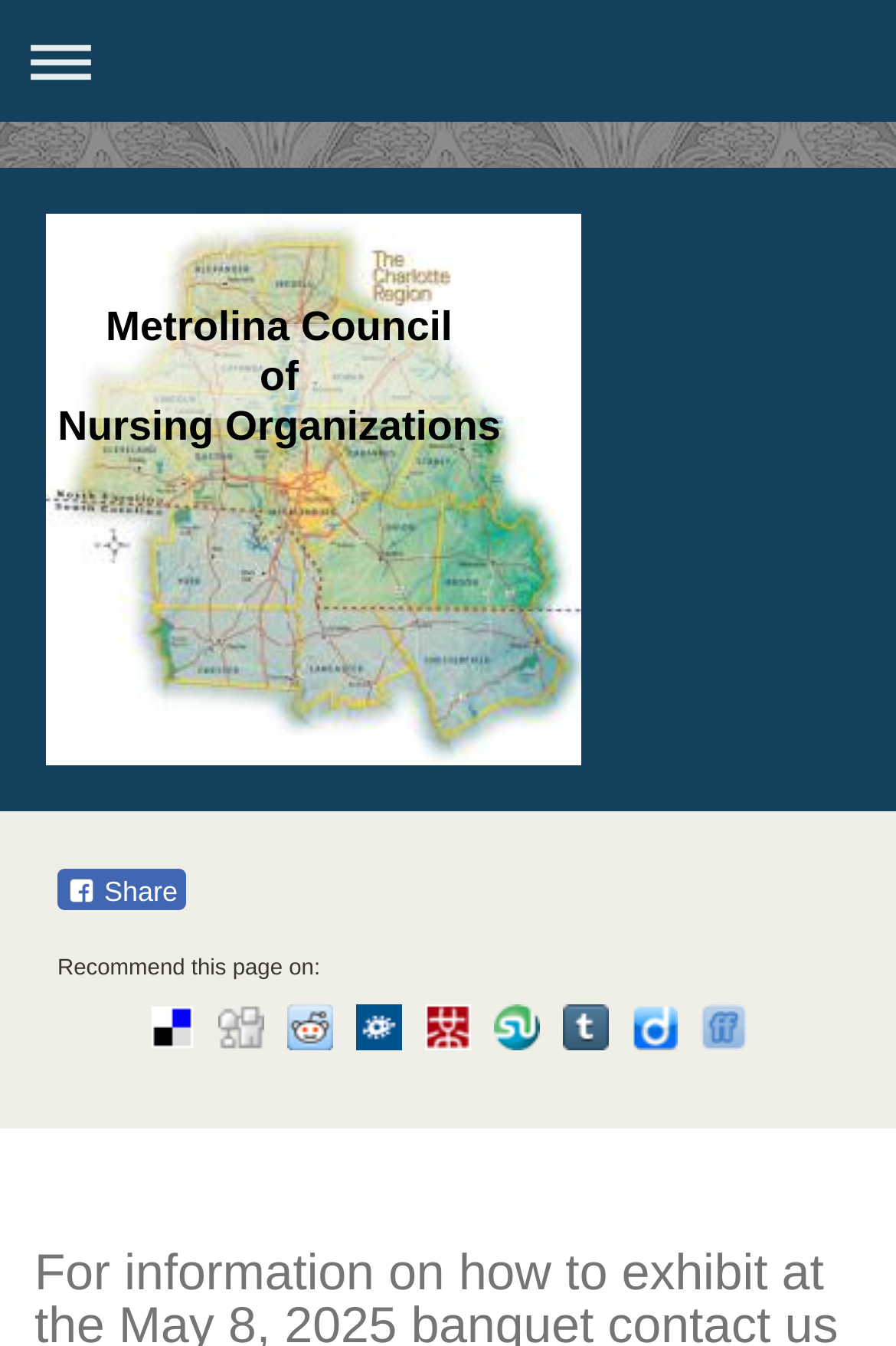Can you pinpoint the bounding box coordinates for the clickable element required for this instruction: "Recommend this page on Delicious"? The coordinates should be four float numbers between 0 and 1, i.e., [left, top, right, bottom].

[0.167, 0.745, 0.218, 0.78]